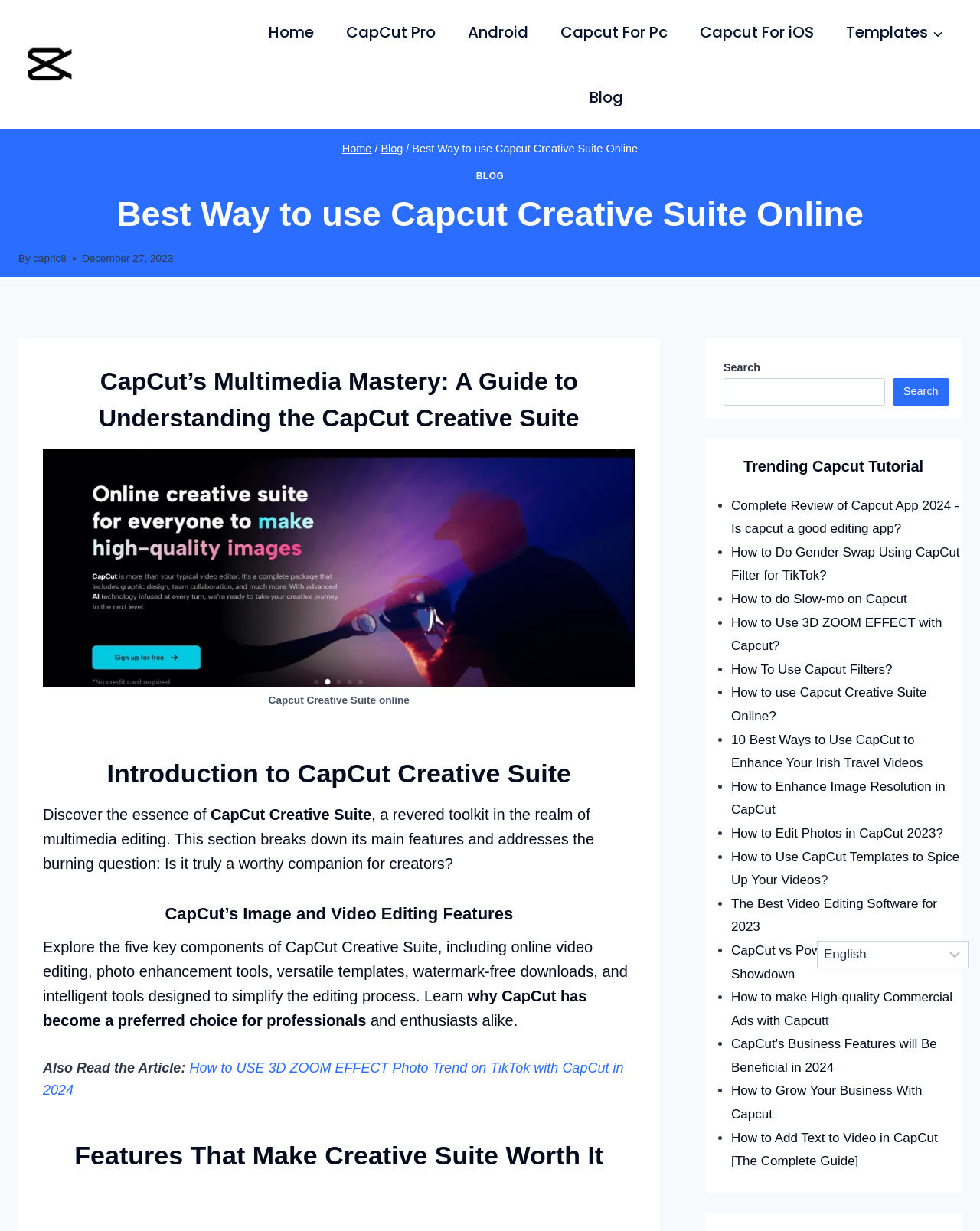Please identify the bounding box coordinates of the clickable area that will fulfill the following instruction: "Click the 'Home' link". The coordinates should be in the format of four float numbers between 0 and 1, i.e., [left, top, right, bottom].

[0.258, 0.0, 0.337, 0.052]